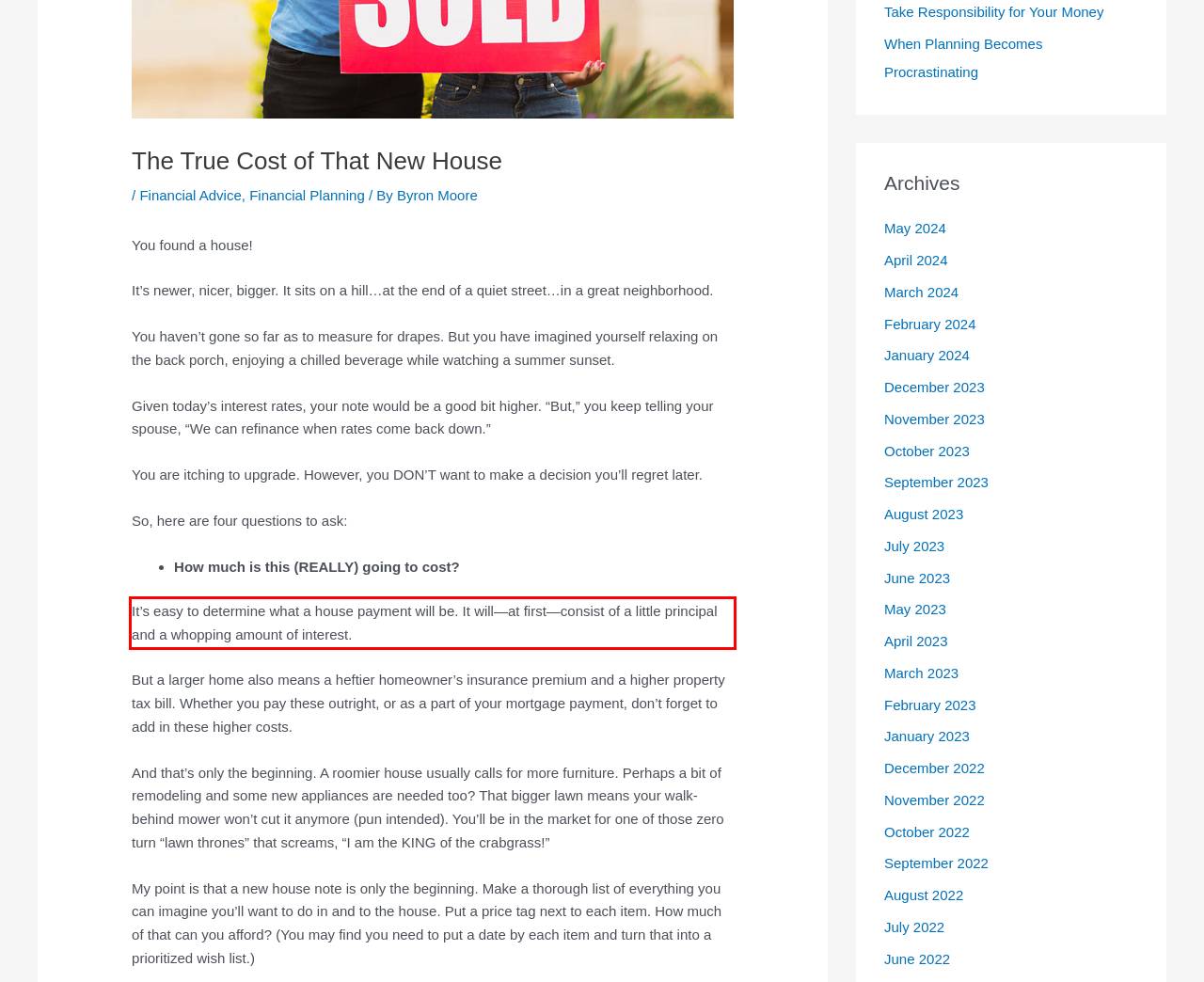You are provided with a screenshot of a webpage containing a red bounding box. Please extract the text enclosed by this red bounding box.

It’s easy to determine what a house payment will be. It will—at first—consist of a little principal and a whopping amount of interest.